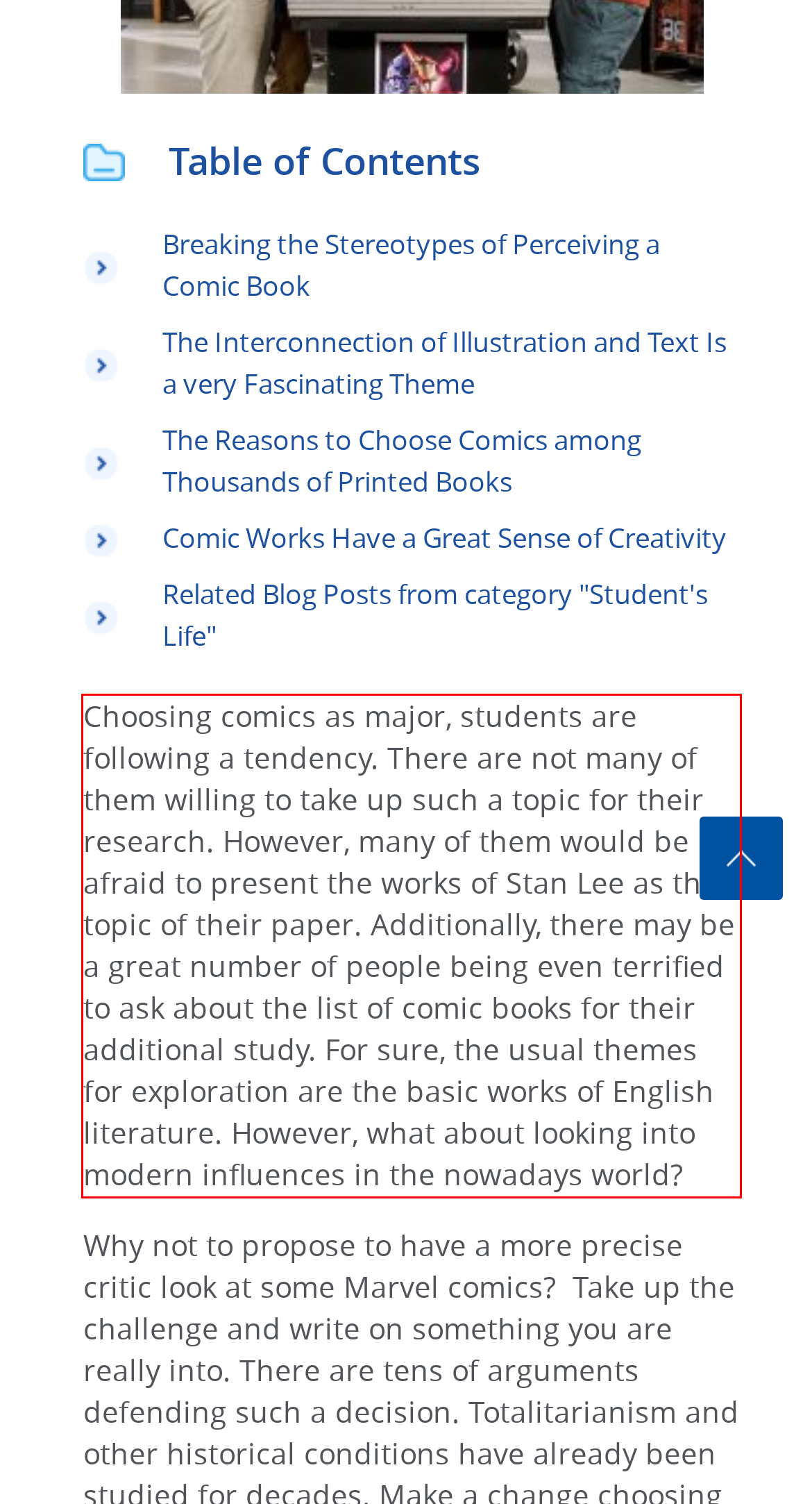Please look at the webpage screenshot and extract the text enclosed by the red bounding box.

Choosing comics as major, students are following a tendency. There are not many of them willing to take up such a topic for their research. However, many of them would be afraid to present the works of Stan Lee as the topic of their paper. Additionally, there may be a great number of people being even terrified to ask about the list of comic books for their additional study. For sure, the usual themes for exploration are the basic works of English literature. However, what about looking into modern influences in the nowadays world?